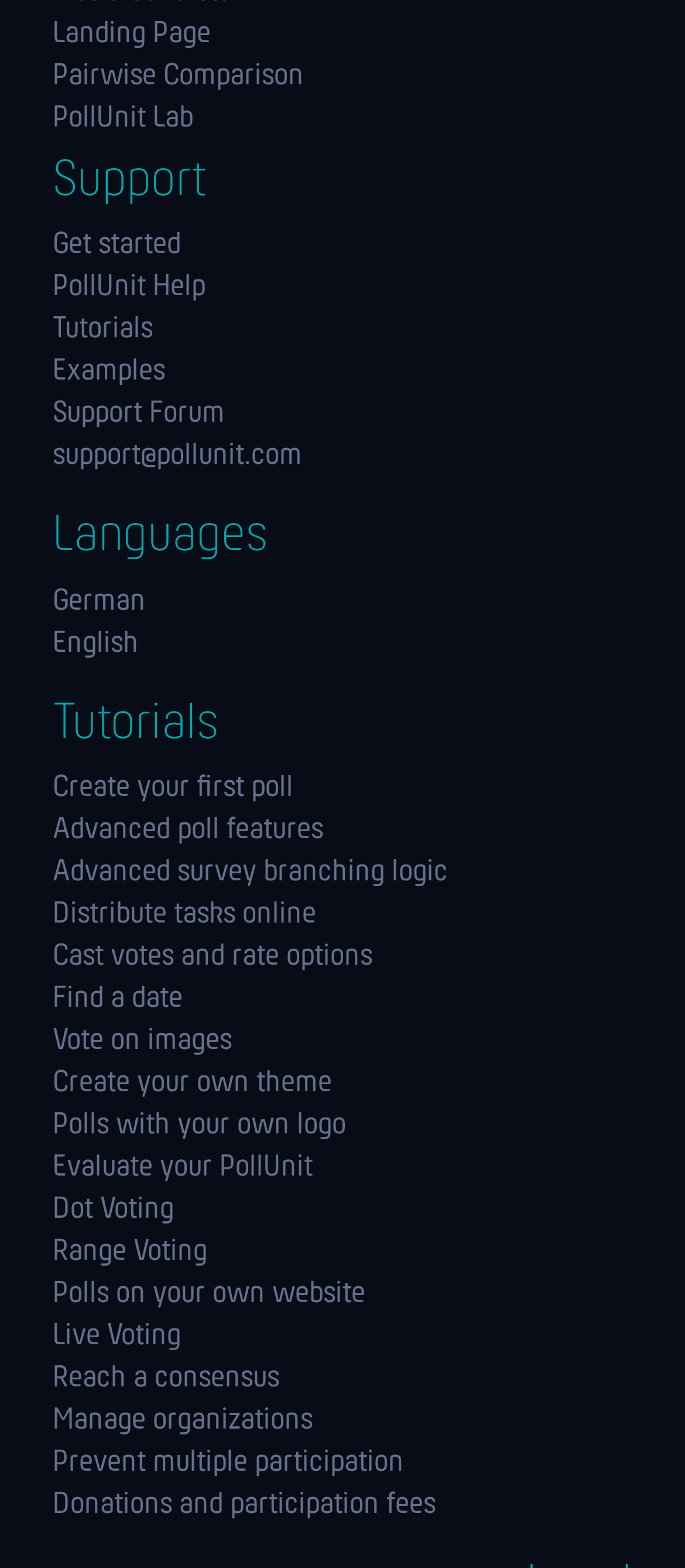Answer succinctly with a single word or phrase:
How many links are under the 'Support' heading?

8